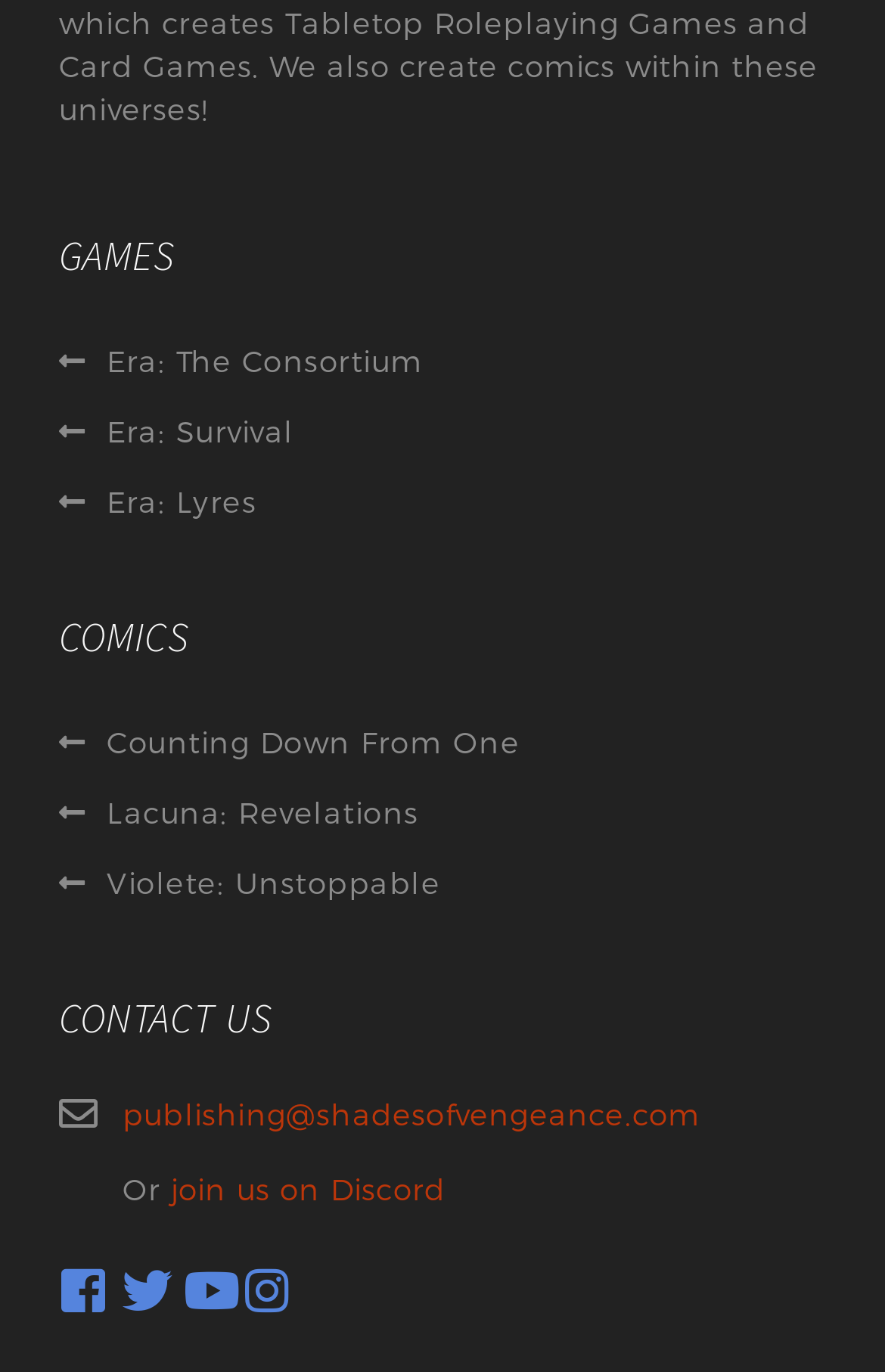How many social media platforms are linked?
Provide an in-depth and detailed answer to the question.

I counted the number of links with generic descriptions 'Facebook', 'Twitter', 'YouTube', and 'Instagram', so there are 4 social media platforms linked.